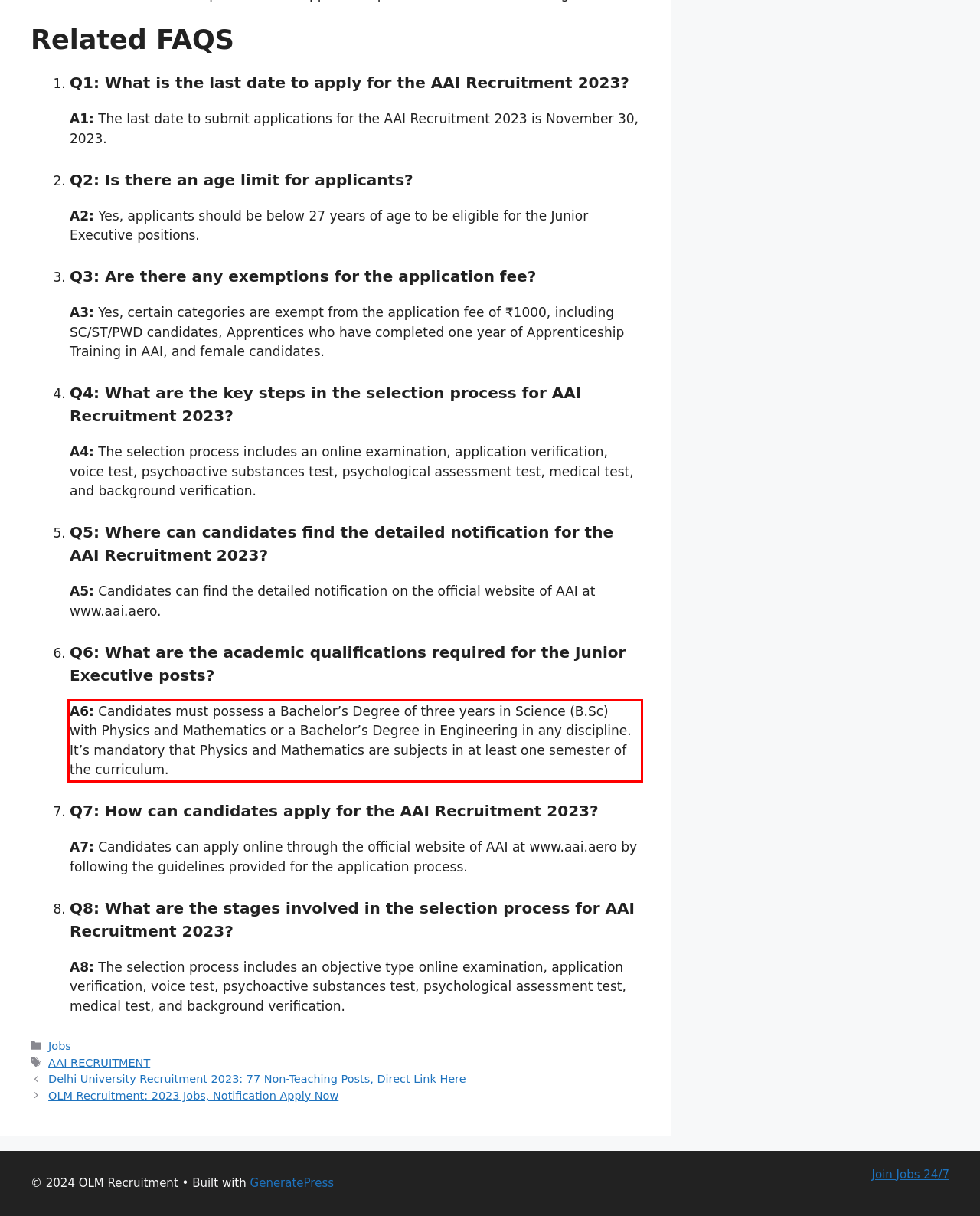You have a webpage screenshot with a red rectangle surrounding a UI element. Extract the text content from within this red bounding box.

A6: Candidates must possess a Bachelor’s Degree of three years in Science (B.Sc) with Physics and Mathematics or a Bachelor’s Degree in Engineering in any discipline. It’s mandatory that Physics and Mathematics are subjects in at least one semester of the curriculum.